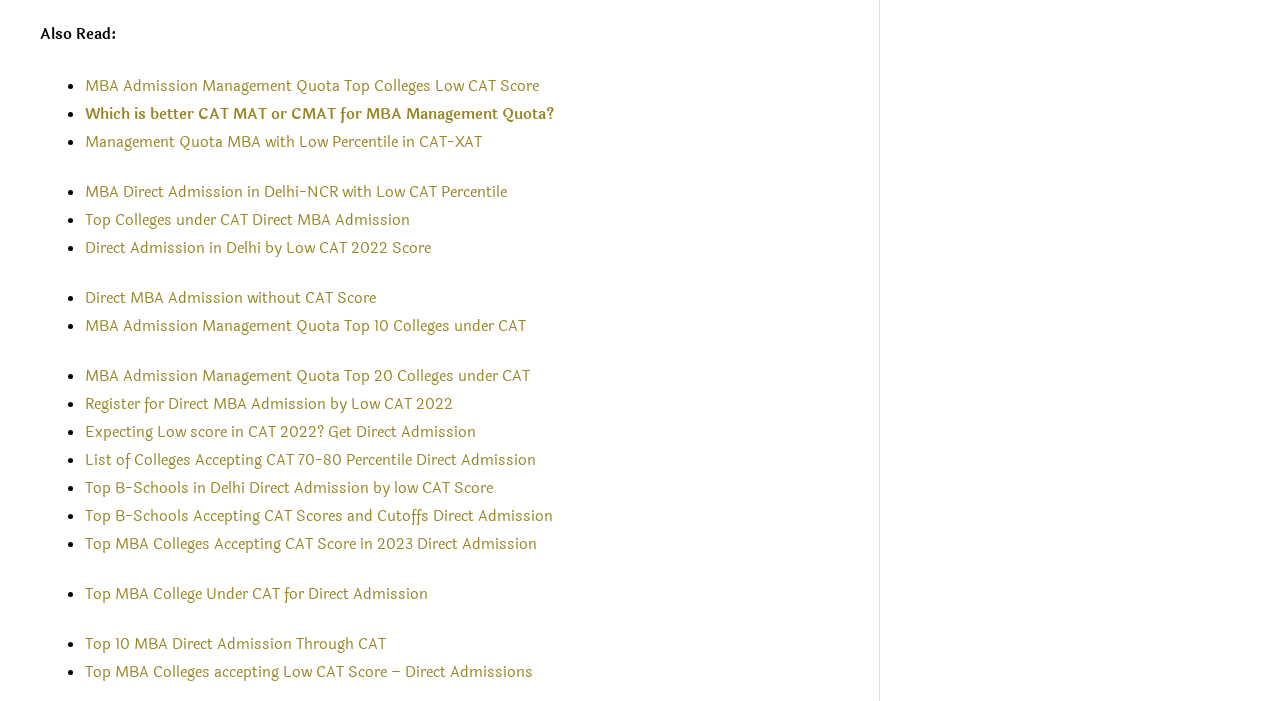Using details from the image, please answer the following question comprehensively:
What type of information can be found on the webpage?

The webpage appears to be providing information related to MBA admissions, including details about management quota, CAT scores, and direct admissions, which can be useful for individuals seeking admission to MBA programs.